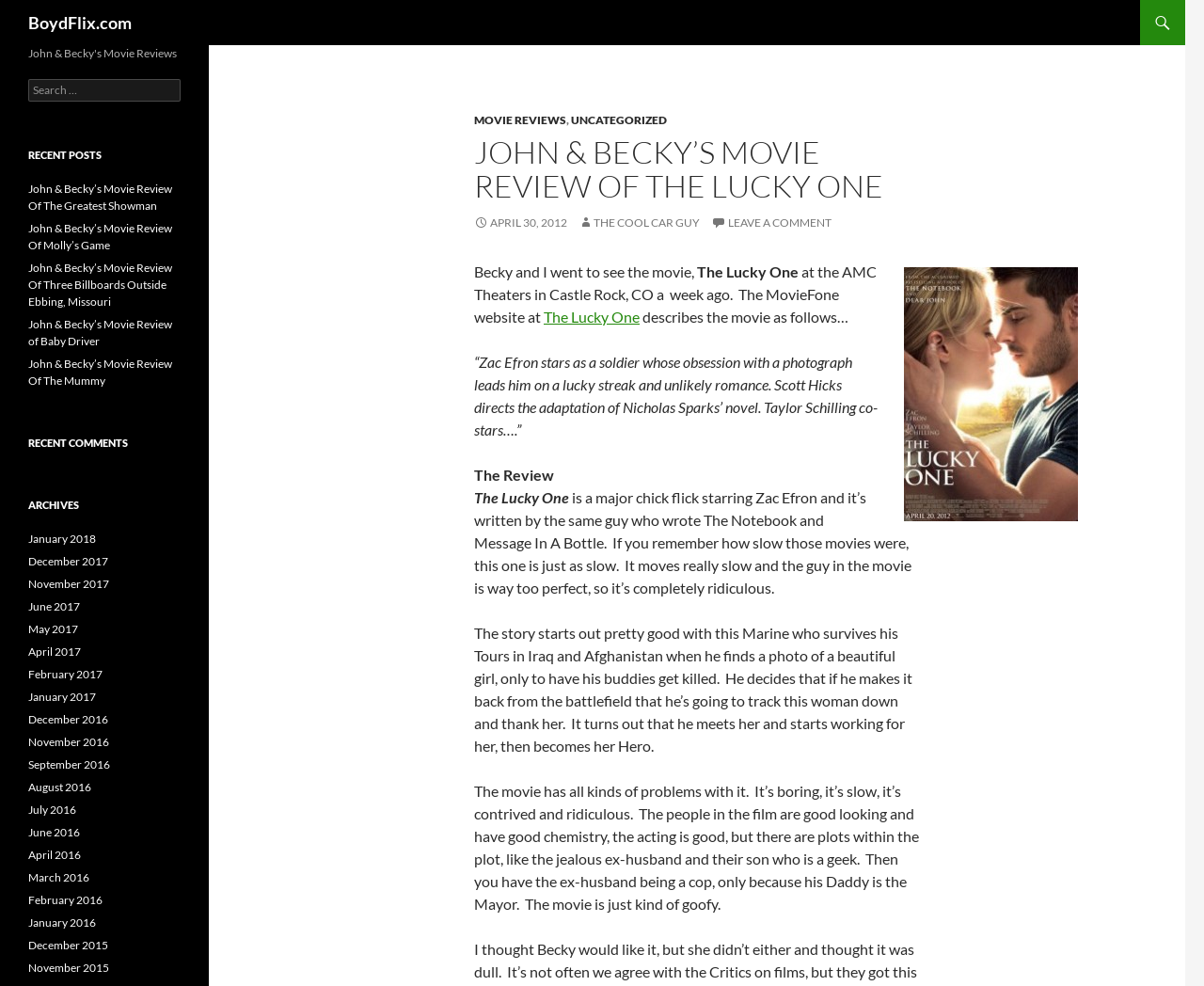Show the bounding box coordinates for the element that needs to be clicked to execute the following instruction: "View recent posts". Provide the coordinates in the form of four float numbers between 0 and 1, i.e., [left, top, right, bottom].

[0.023, 0.149, 0.15, 0.166]